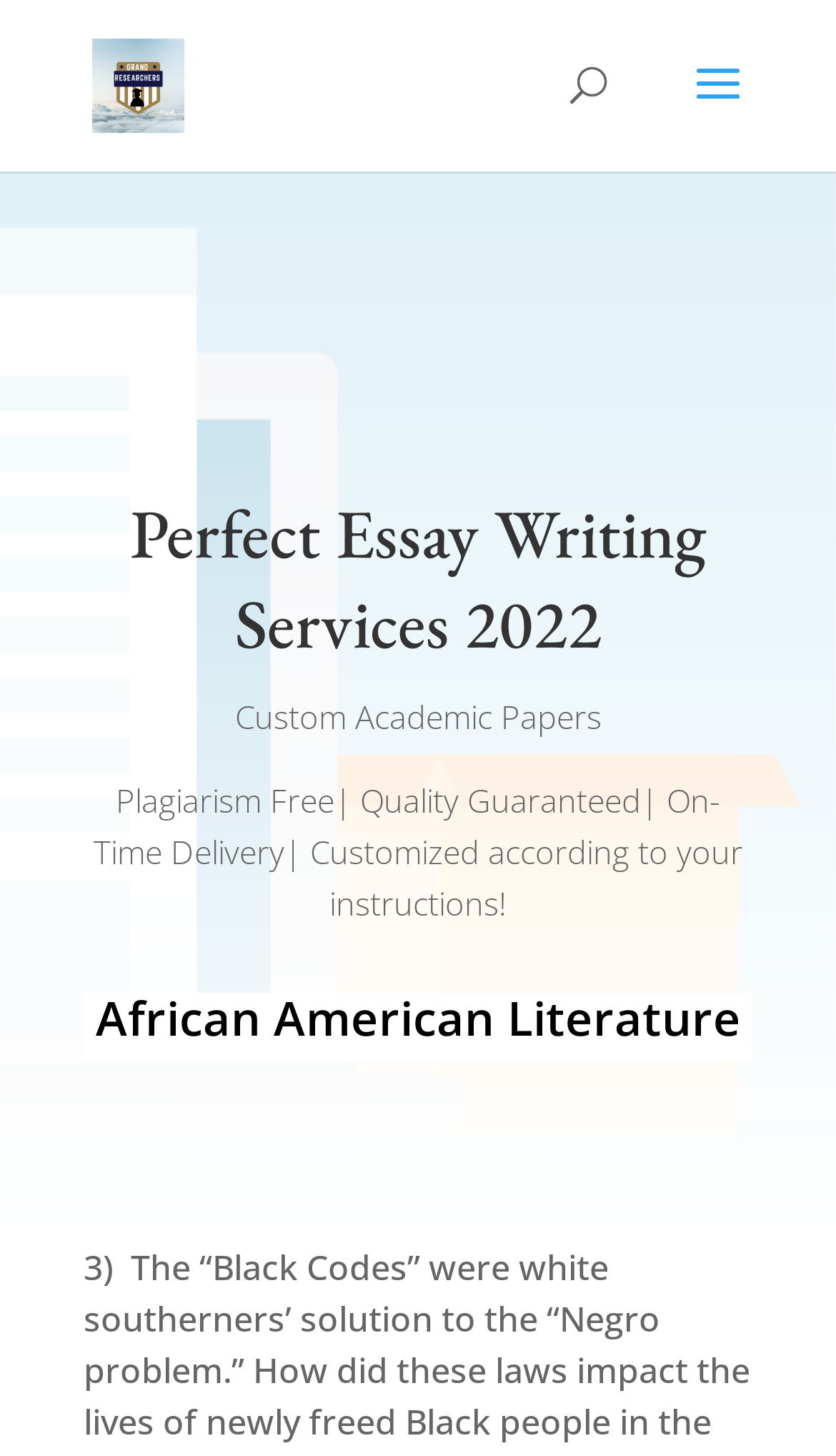What is the name of the research organization?
Answer the question using a single word or phrase, according to the image.

Grand Researchers